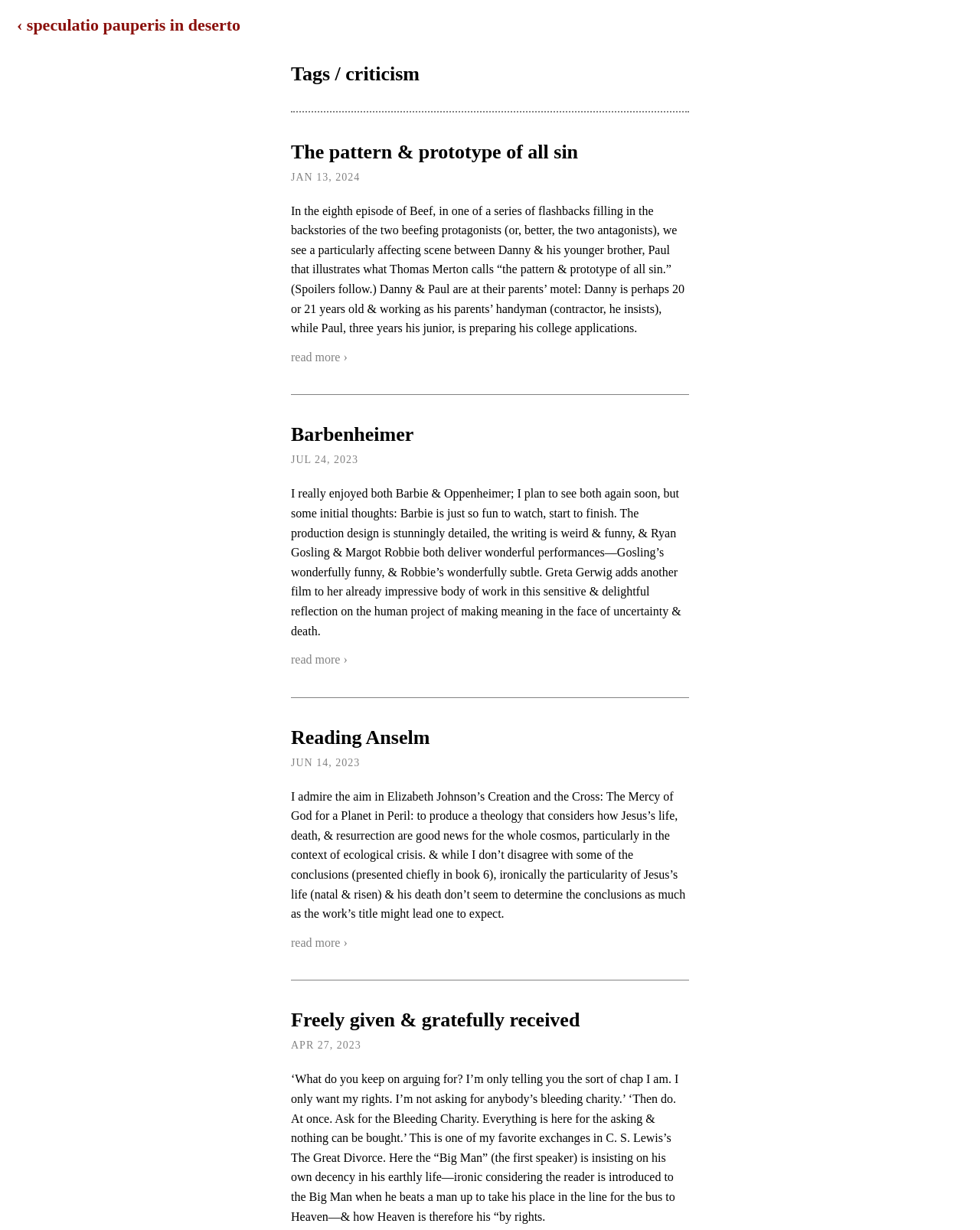Highlight the bounding box coordinates of the element you need to click to perform the following instruction: "read more about Reading Anselm."

[0.297, 0.59, 0.439, 0.608]